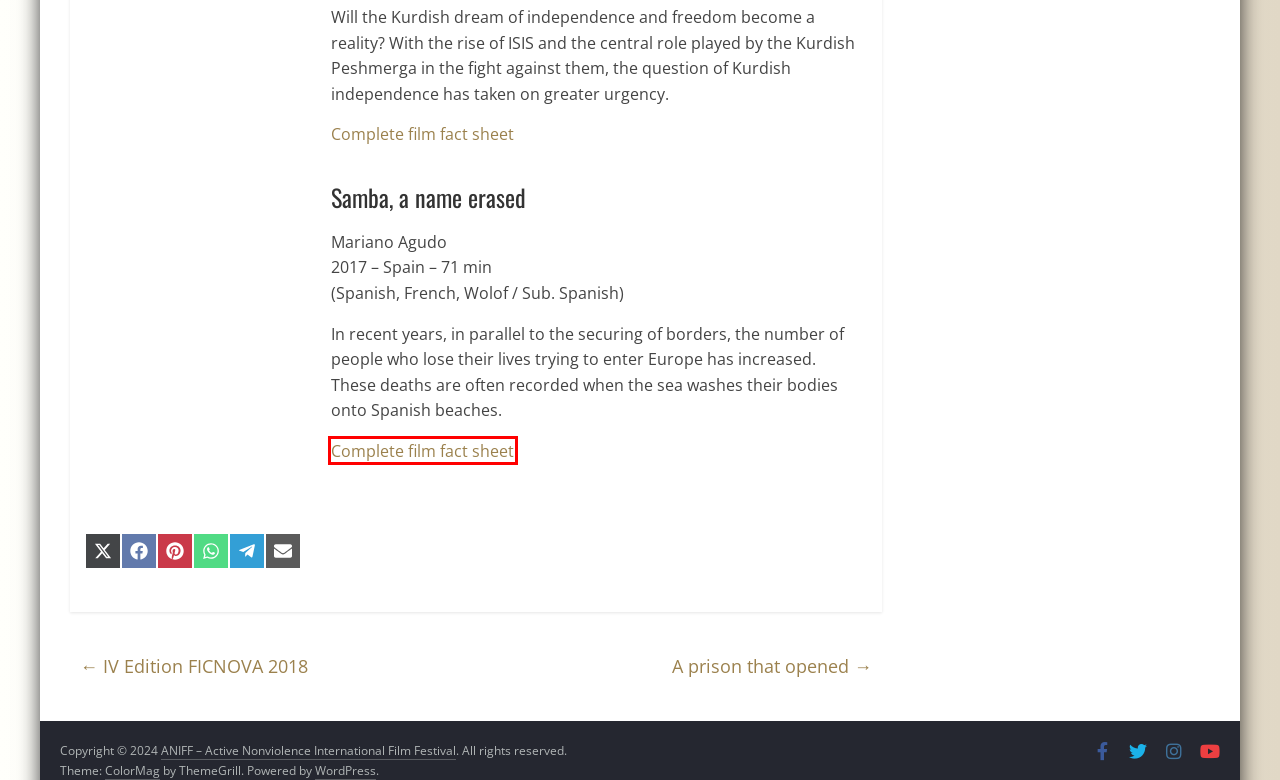Given a webpage screenshot featuring a red rectangle around a UI element, please determine the best description for the new webpage that appears after the element within the bounding box is clicked. The options are:
A. Determined women - ANIFF - Active Nonviolence International Film Festival
B. The silent Chaos (En) - ANIFF - Active Nonviolence International Film Festival
C. silo.net - Collected Works
D. SAMBA. A NAME ERASED - ANIFF - Active Nonviolence International Film Festival
E. SPACES FOR NONVIOLENCE - ANIFF - Active Nonviolence International Film Festival
F. Ways of collaboration with the festival - ANIFF - Active Nonviolence International Film Festival
G. Editions archivos - ANIFF - Active Nonviolence International Film Festival
H. IV Edition FICNOVA 2018 - ANIFF - Active Nonviolence International Film Festival

D